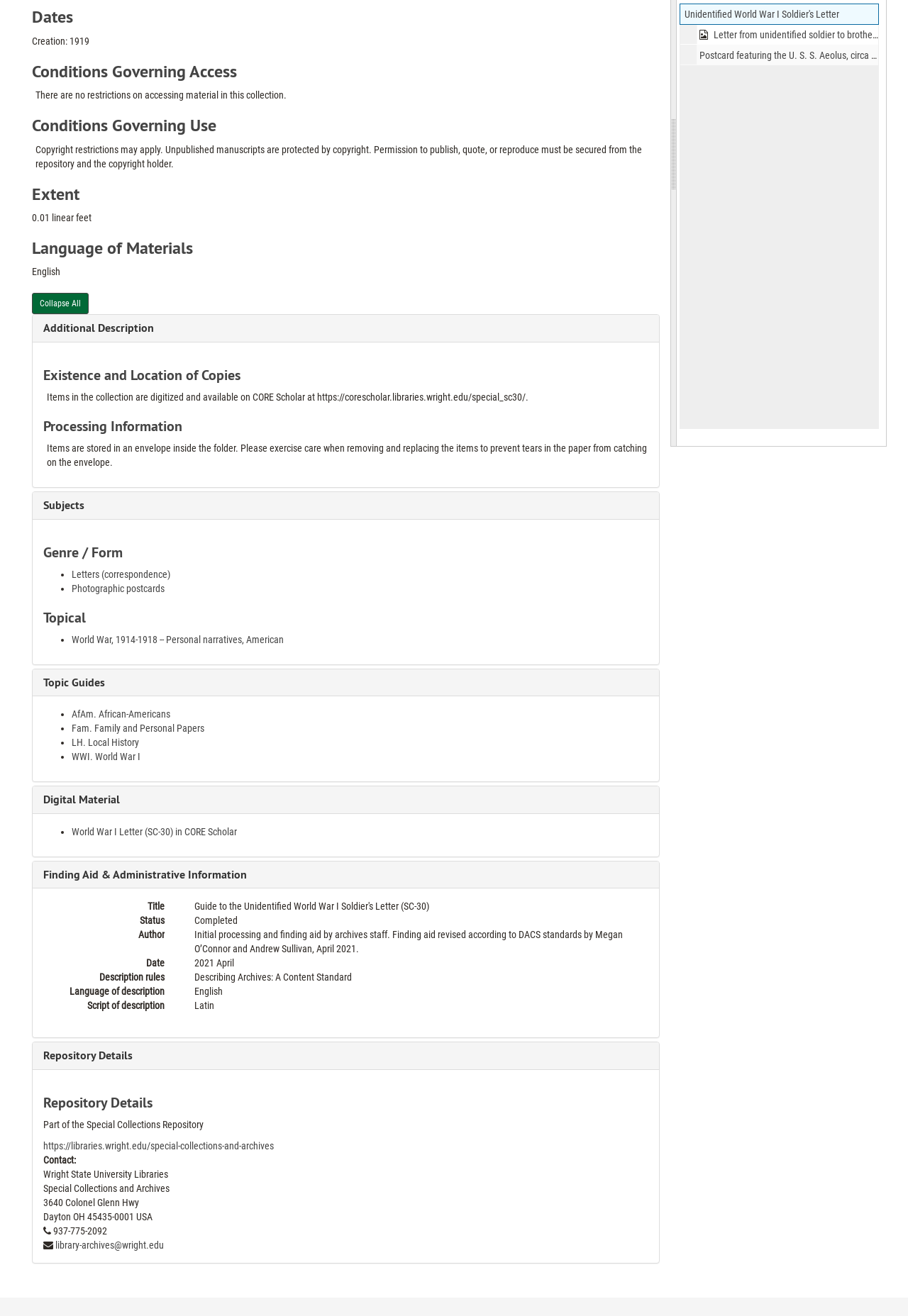Locate the bounding box of the UI element based on this description: "WWI. World War I". Provide four float numbers between 0 and 1 as [left, top, right, bottom].

[0.079, 0.571, 0.155, 0.579]